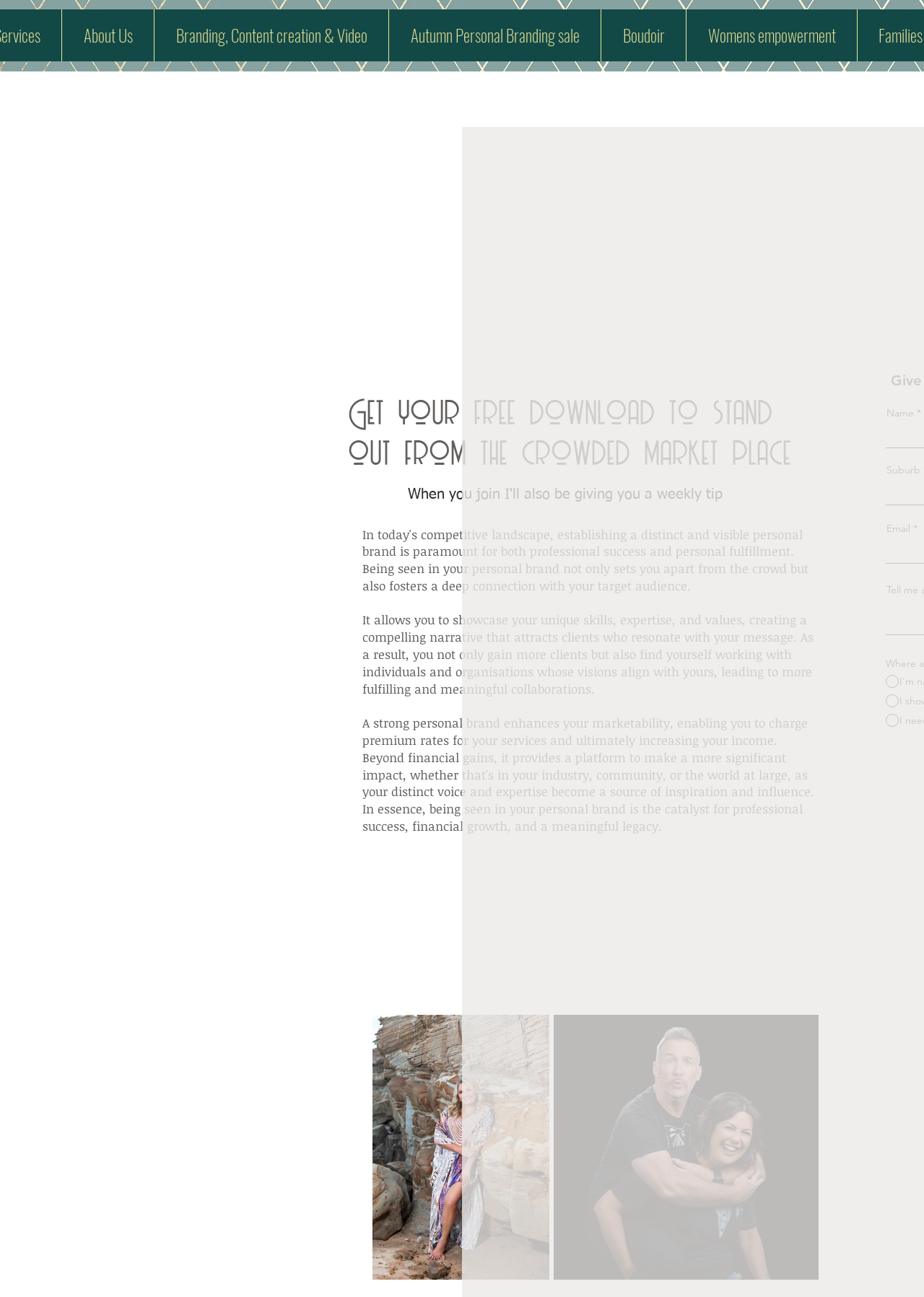What is the purpose of the radio buttons?
Look at the image and construct a detailed response to the question.

The radio buttons are labeled 'I'm nailing it my customers know who I am', 'I show up occasionally but not enough', and 'I need all the help I can get', suggesting that they are intended to help users assess their current level of personal branding and identify areas for improvement.